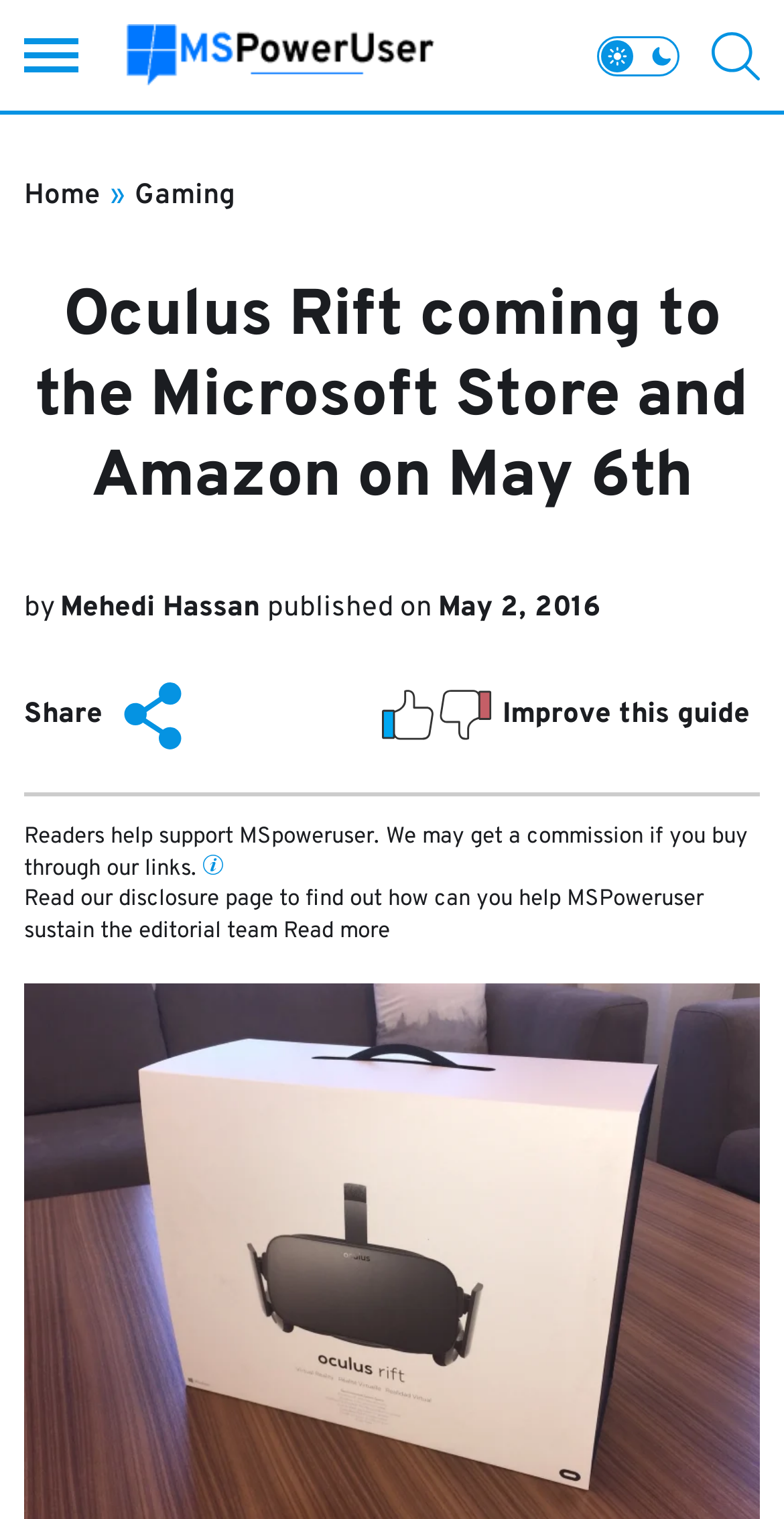Can you give a detailed response to the following question using the information from the image? What is the date of publication of this article?

I found the date of publication by looking at the text next to the 'published on' keyword, which is a common indicator of the publication date in articles.